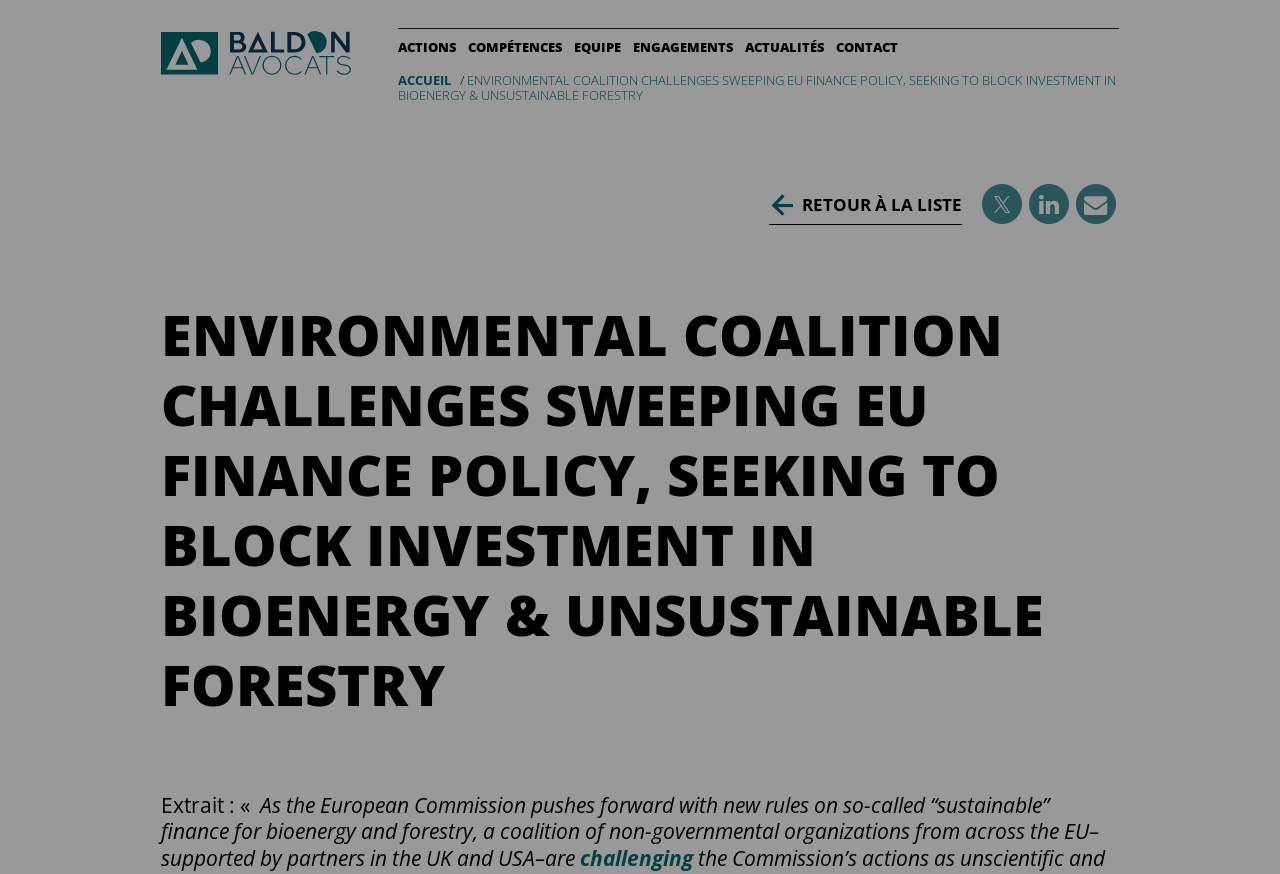Show the bounding box coordinates for the HTML element as described: "aria-label="Compartir en linkedin" title="Linked In"".

[0.801, 0.219, 0.838, 0.246]